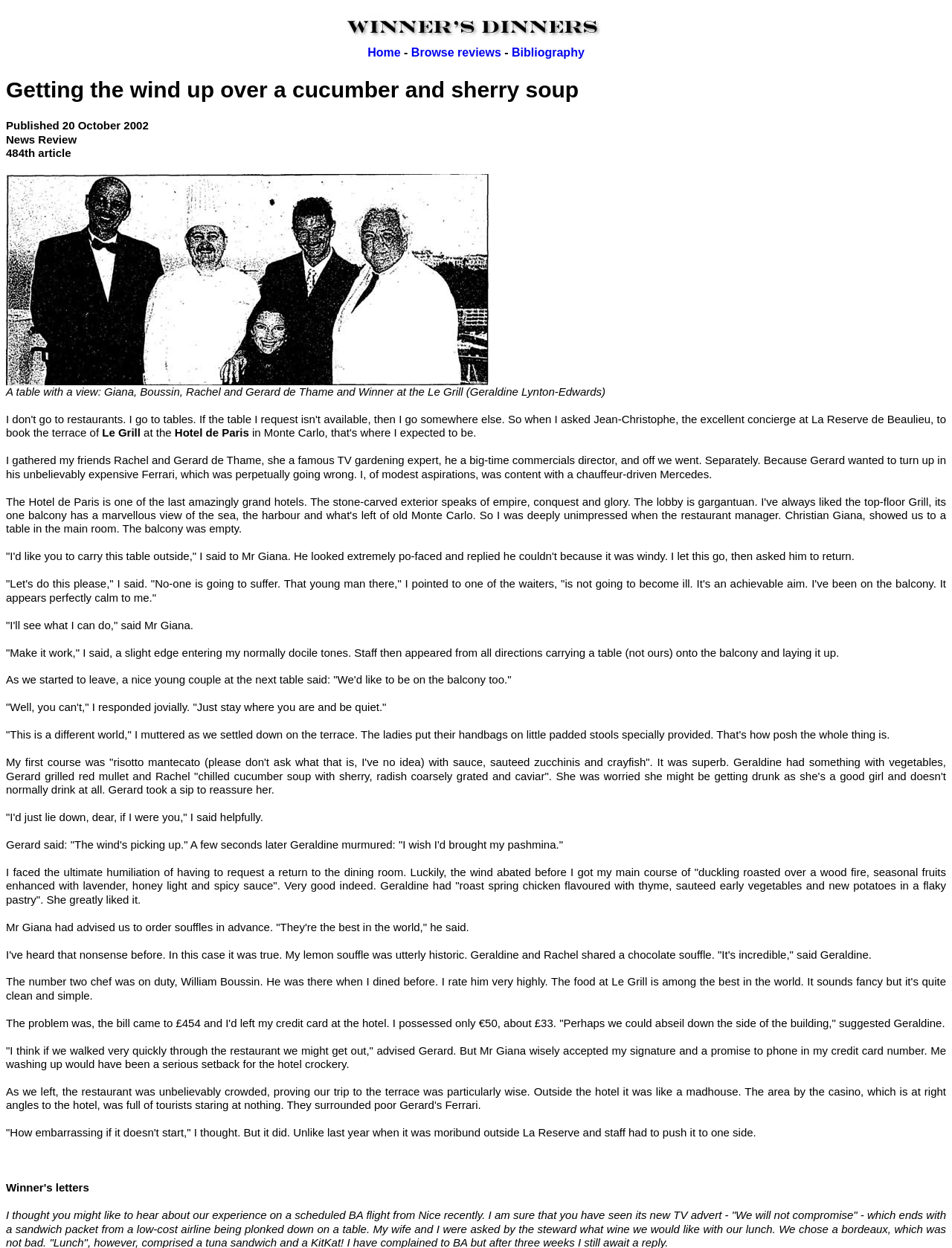Please reply to the following question using a single word or phrase: 
What is the name of the restaurant reviewed in the article?

Le Grill